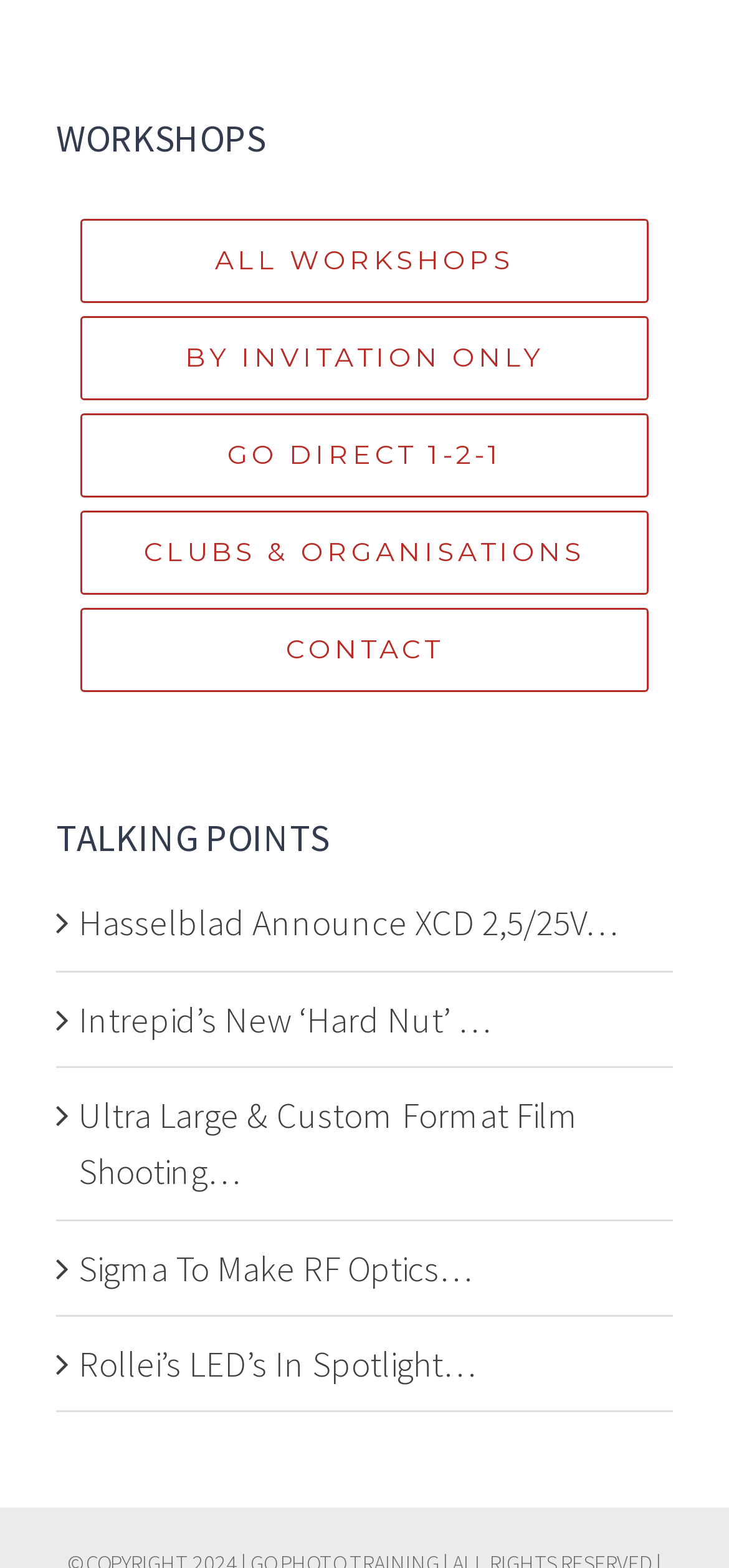Please predict the bounding box coordinates of the element's region where a click is necessary to complete the following instruction: "Read about Hasselblad XCD 2,5/25V". The coordinates should be represented by four float numbers between 0 and 1, i.e., [left, top, right, bottom].

[0.108, 0.574, 0.846, 0.603]